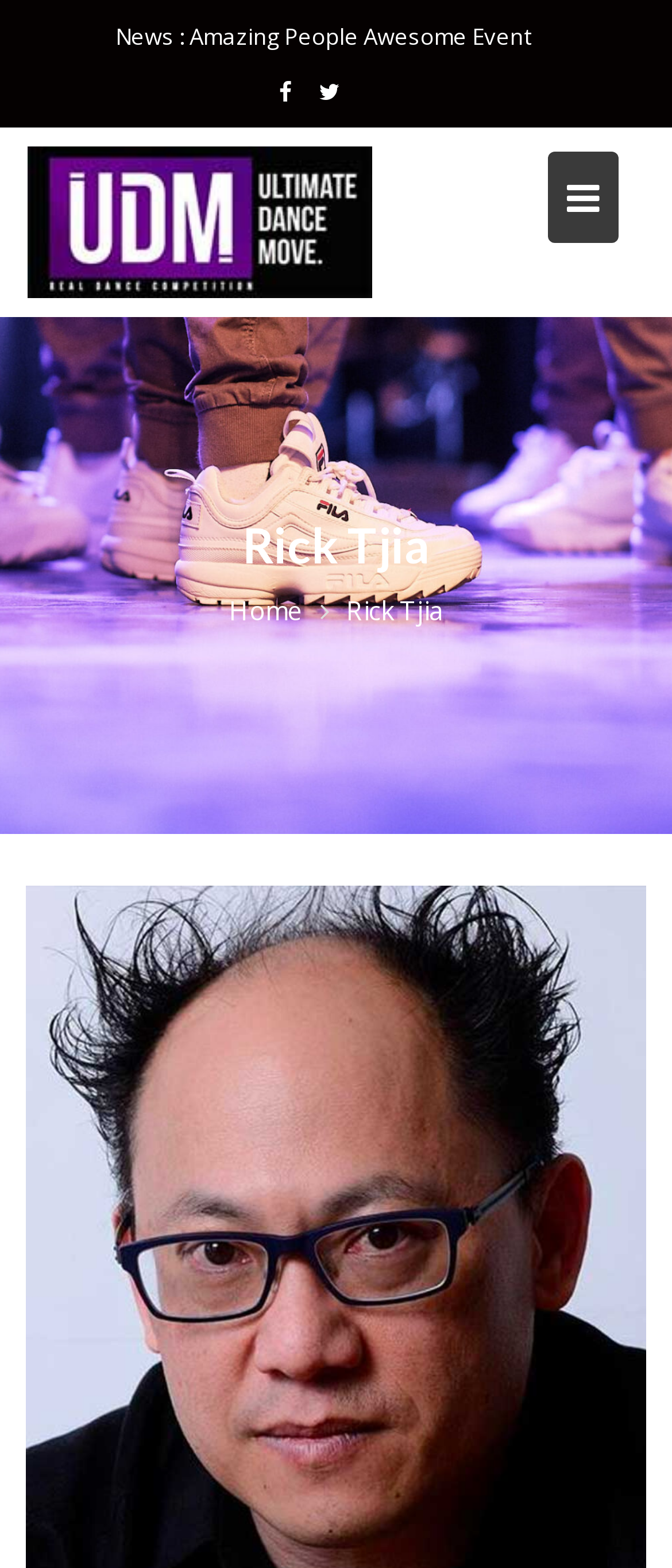What is the text above the breadcrumbs?
Answer briefly with a single word or phrase based on the image.

Rick Tjia